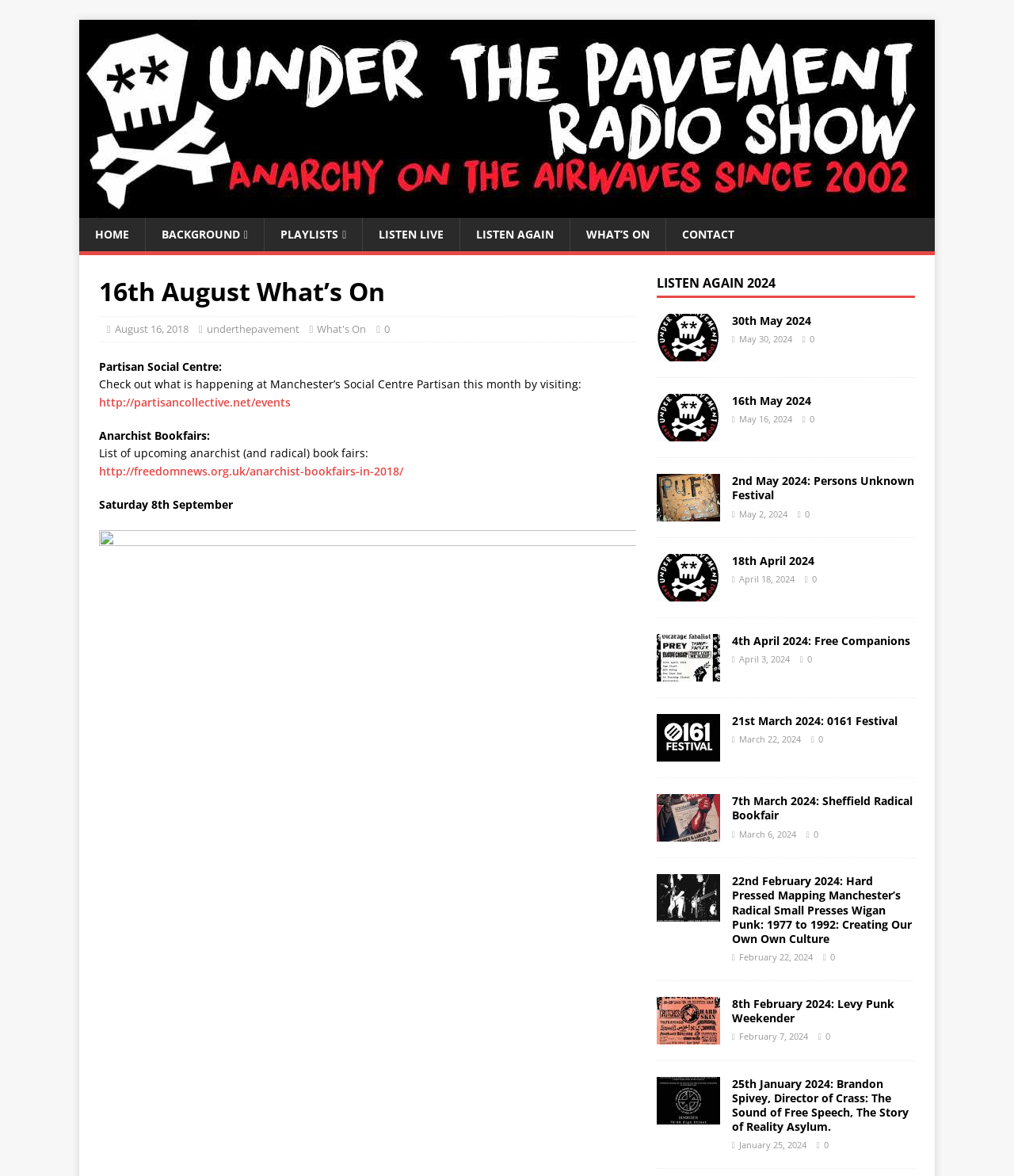What is the name of the bookfair mentioned?
Please provide a comprehensive answer based on the details in the screenshot.

The webpage mentions '7th March 2024: Sheffield Radical Bookfair' in the link text, indicating that the bookfair being referred to is called the Sheffield Radical Bookfair.